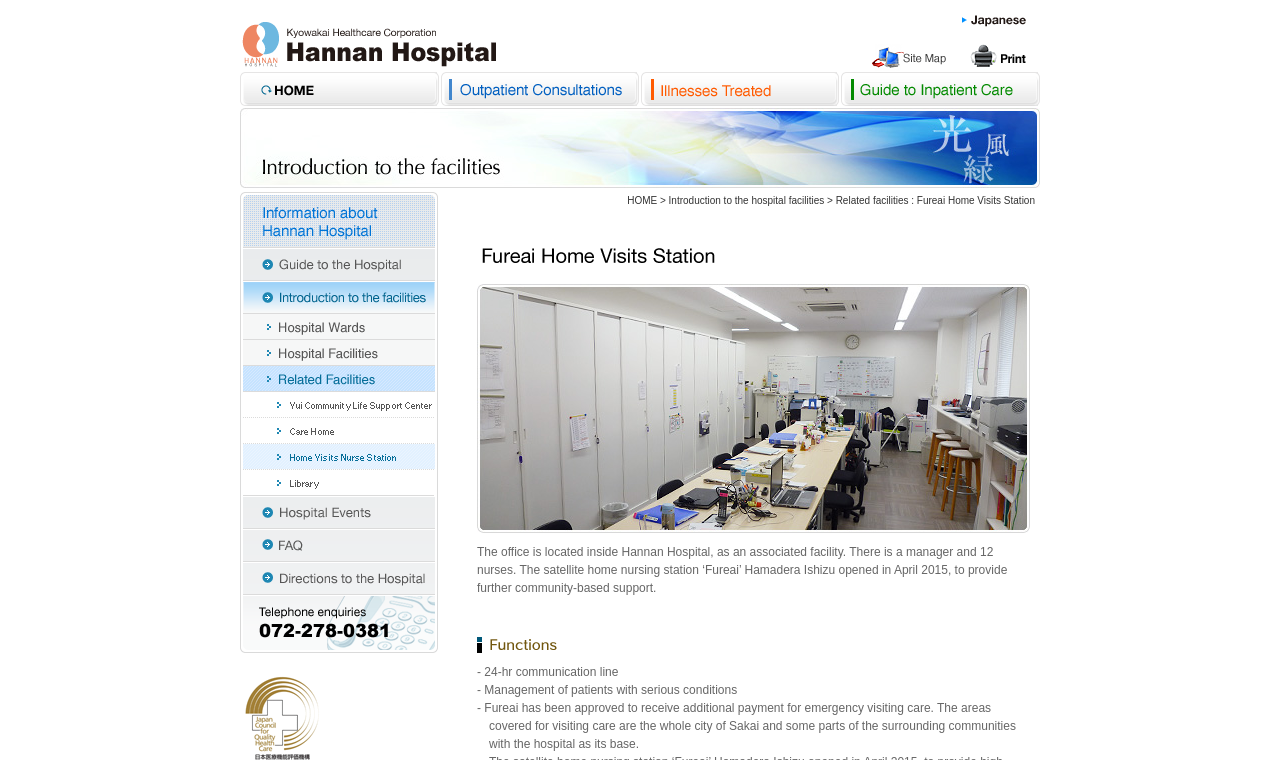What is the scope of visiting care provided by Fureai?
Make sure to answer the question with a detailed and comprehensive explanation.

The answer can be found in the StaticText 'Fureai has been approved to receive additional payment for emergency visiting care. The areas covered for visiting care are the whole city of Sakai and some parts of the surrounding communities with the hospital as its base.' which specifies the scope of visiting care provided by Fureai.